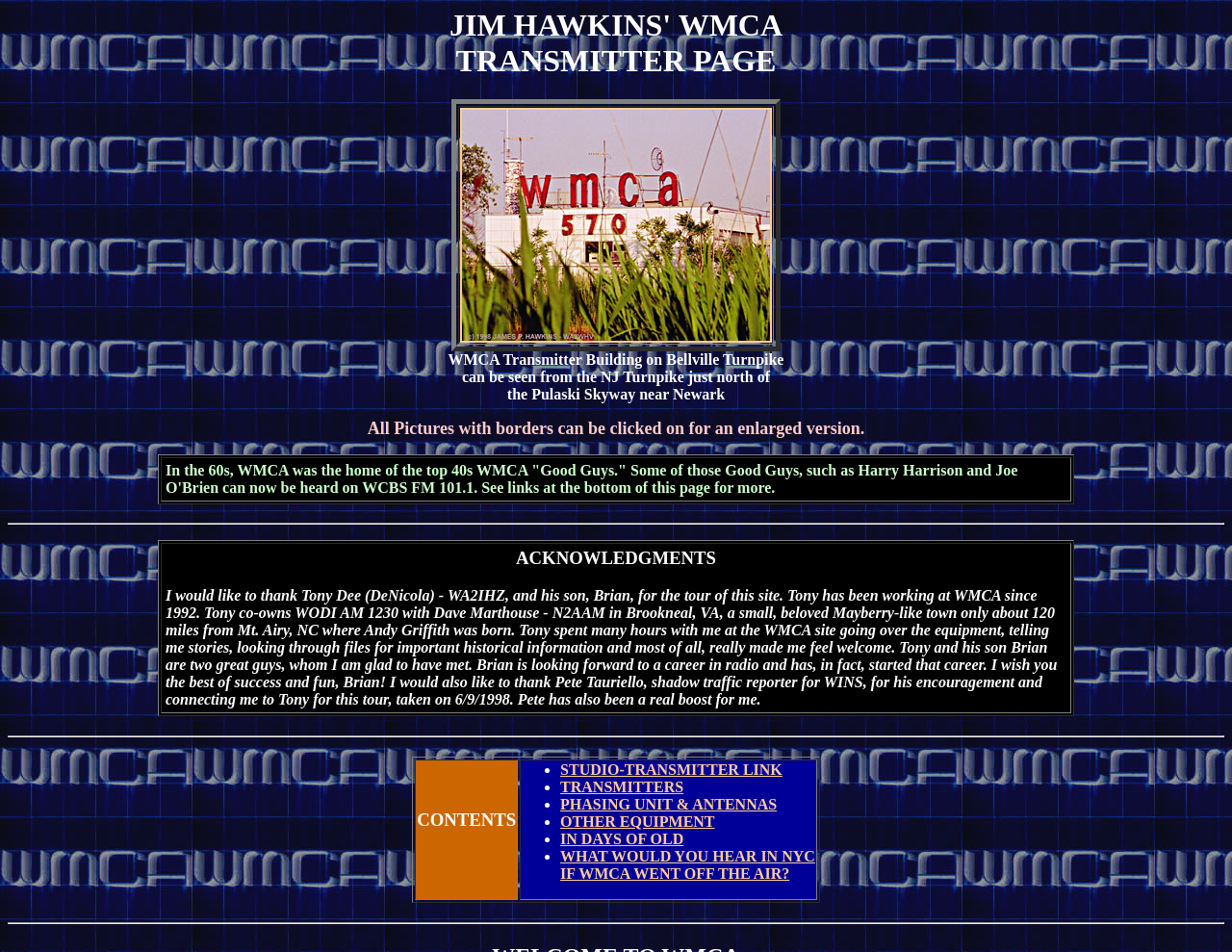Identify the first-level heading on the webpage and generate its text content.

JIM HAWKINS' WMCA
TRANSMITTER PAGE